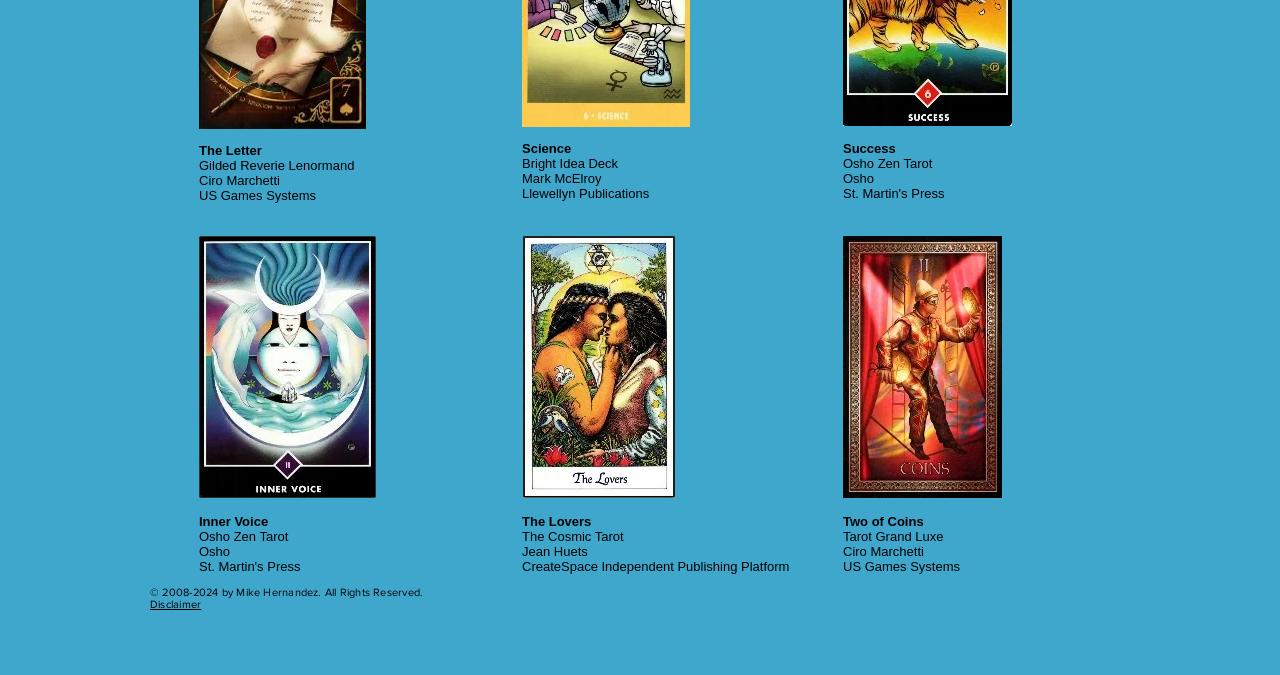What is the publisher of 'The Lovers'?
Observe the image and answer the question with a one-word or short phrase response.

CreateSpace Independent Publishing Platform